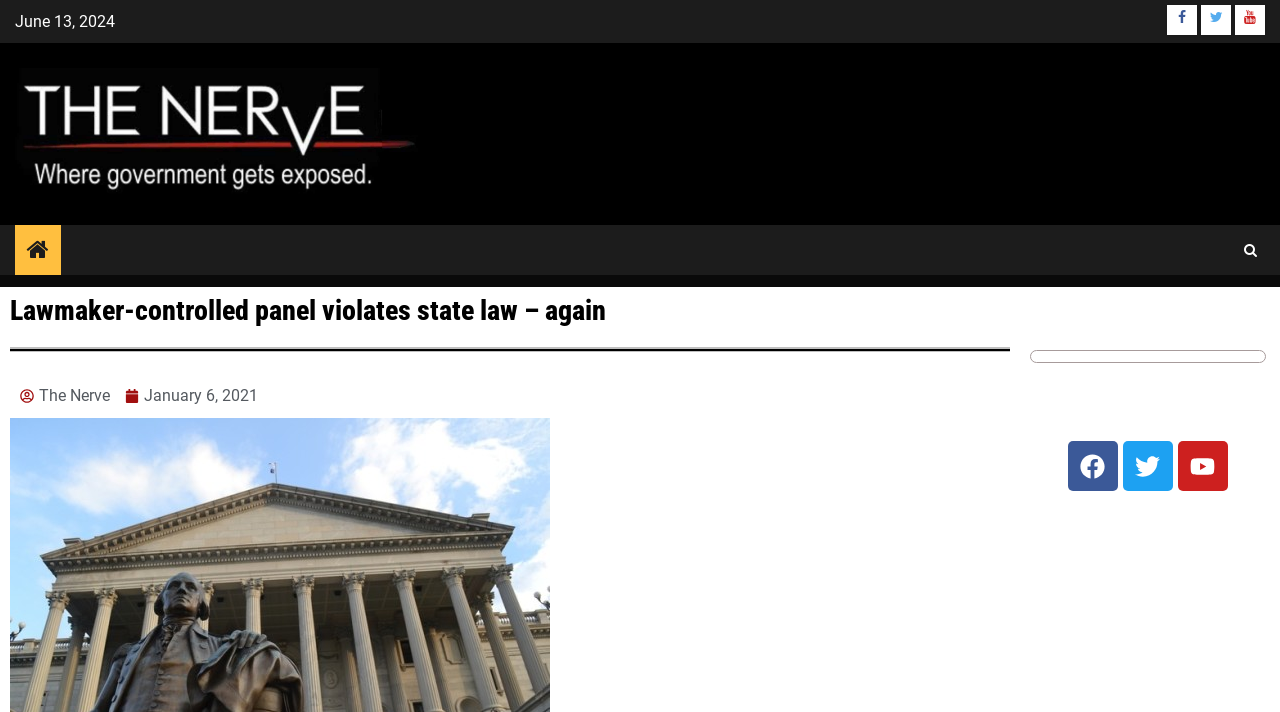How many social media links are at the top of the page?
Using the details shown in the screenshot, provide a comprehensive answer to the question.

I counted the number of social media links at the top of the page and found three links: Facebook, Twitter, and YouTube.